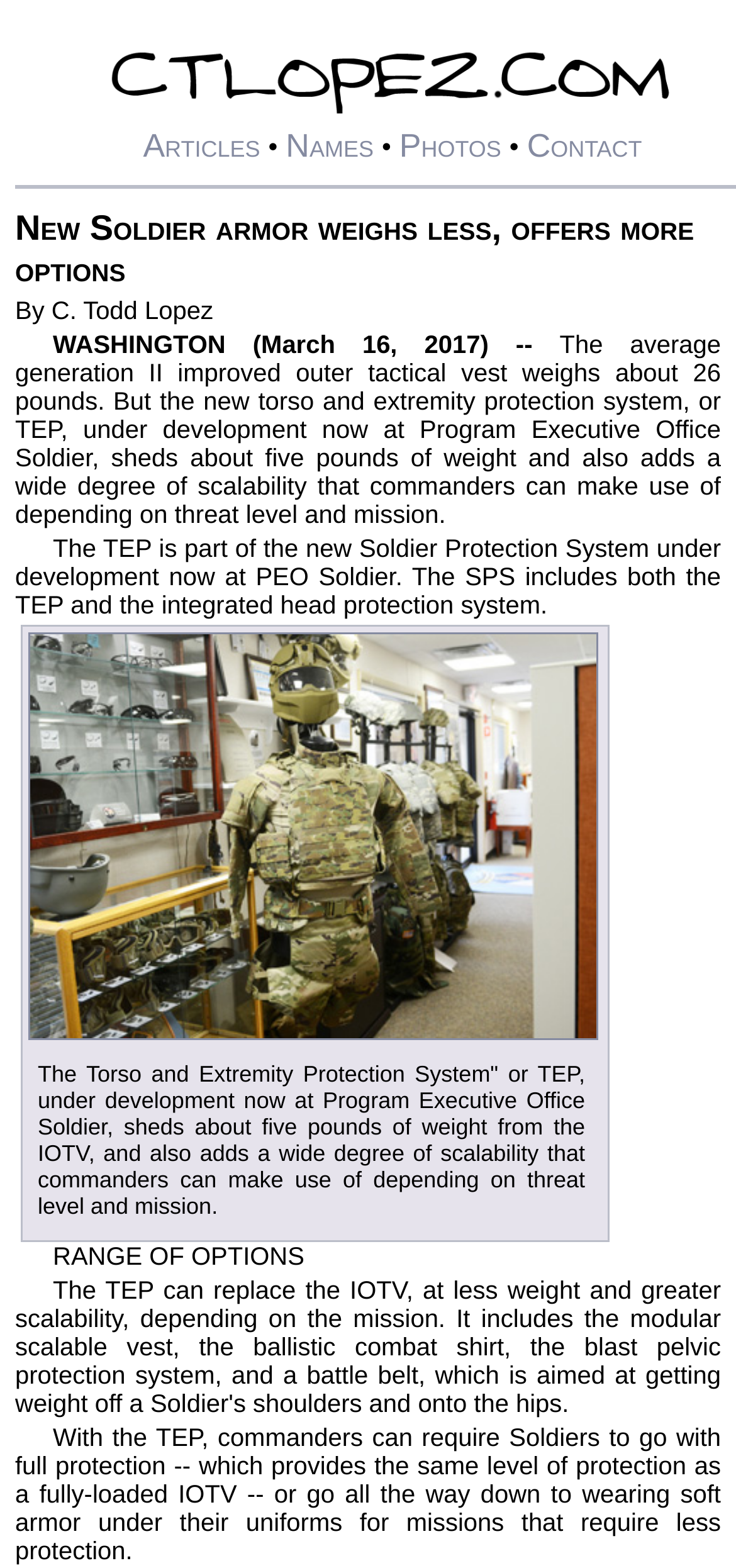Can you locate the main headline on this webpage and provide its text content?

New Soldier armor weighs less, offers more options